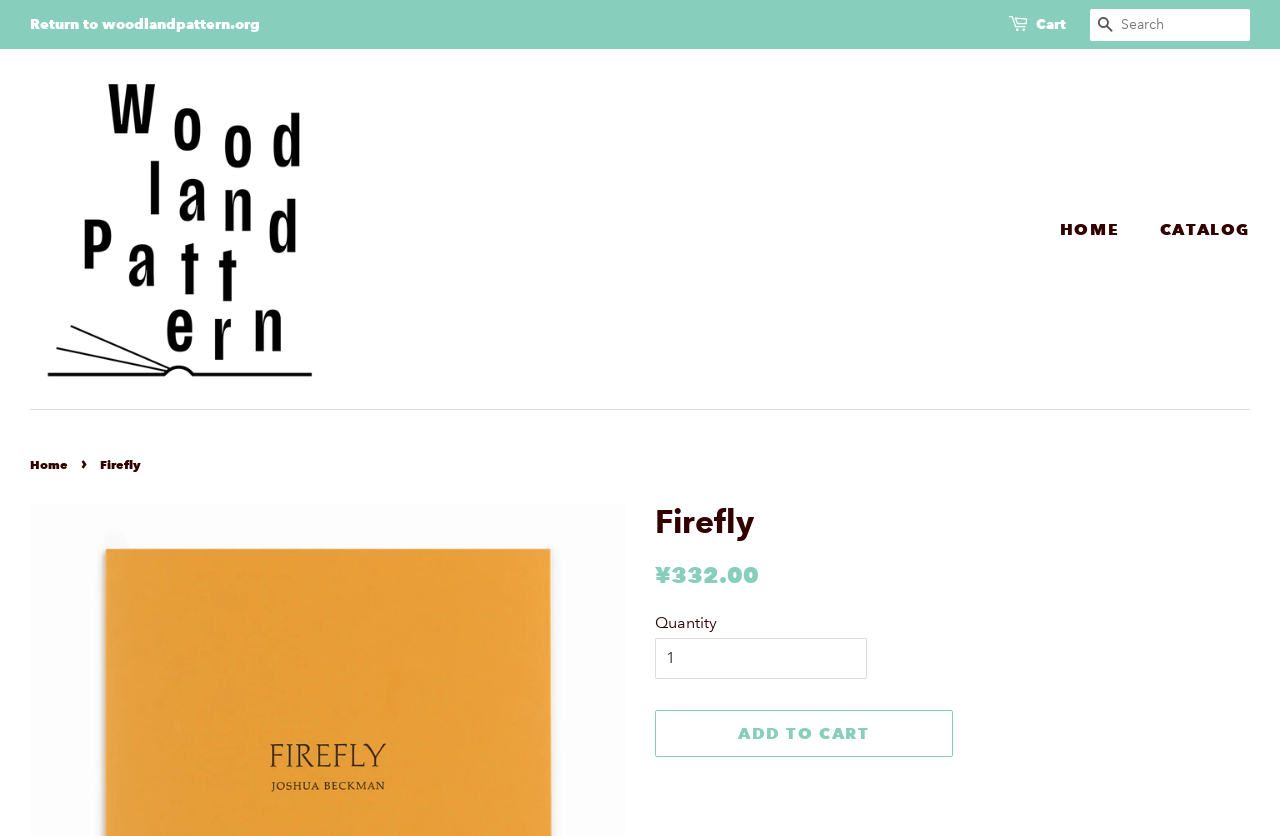Identify the bounding box coordinates for the element you need to click to achieve the following task: "Go to Cart". Provide the bounding box coordinates as four float numbers between 0 and 1, in the form [left, top, right, bottom].

[0.809, 0.015, 0.833, 0.044]